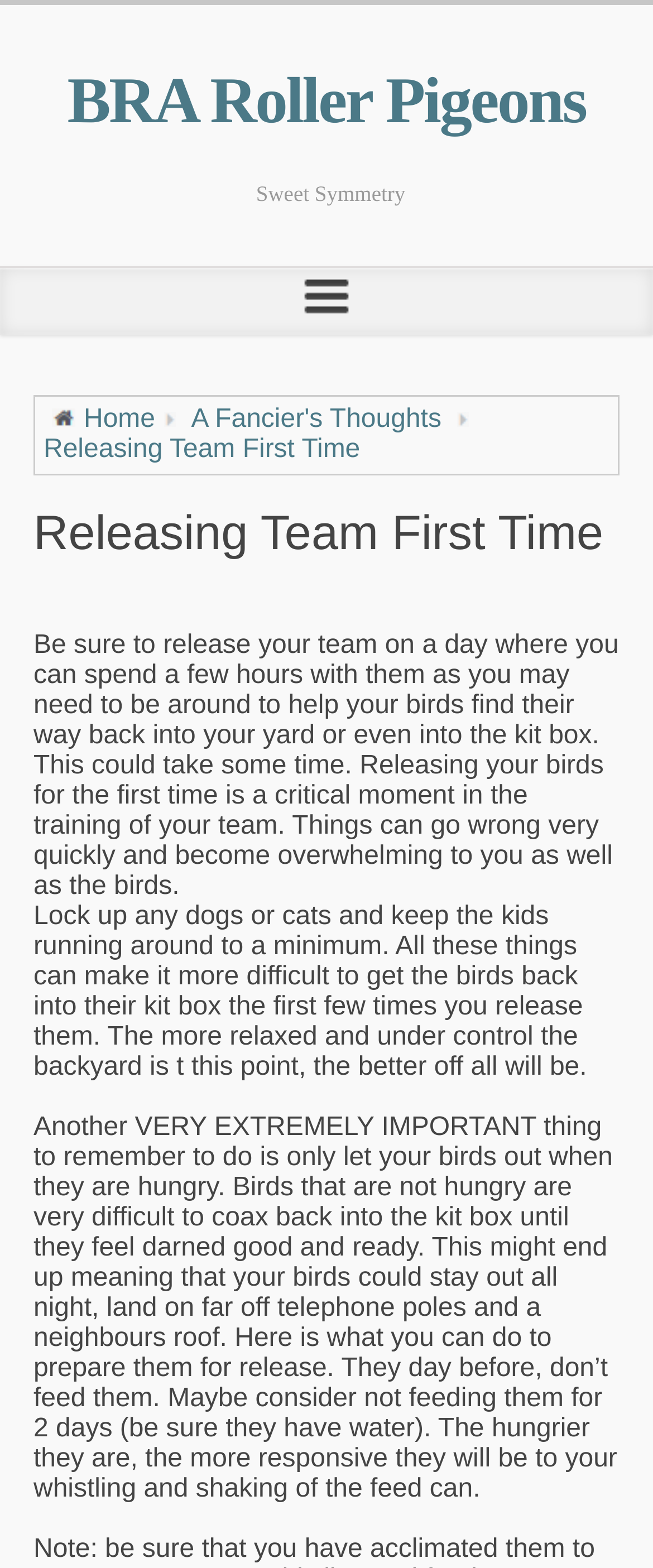Identify the bounding box for the described UI element. Provide the coordinates in (top-left x, top-left y, bottom-right x, bottom-right y) format with values ranging from 0 to 1: A Fancier's Thoughts

[0.293, 0.258, 0.687, 0.277]